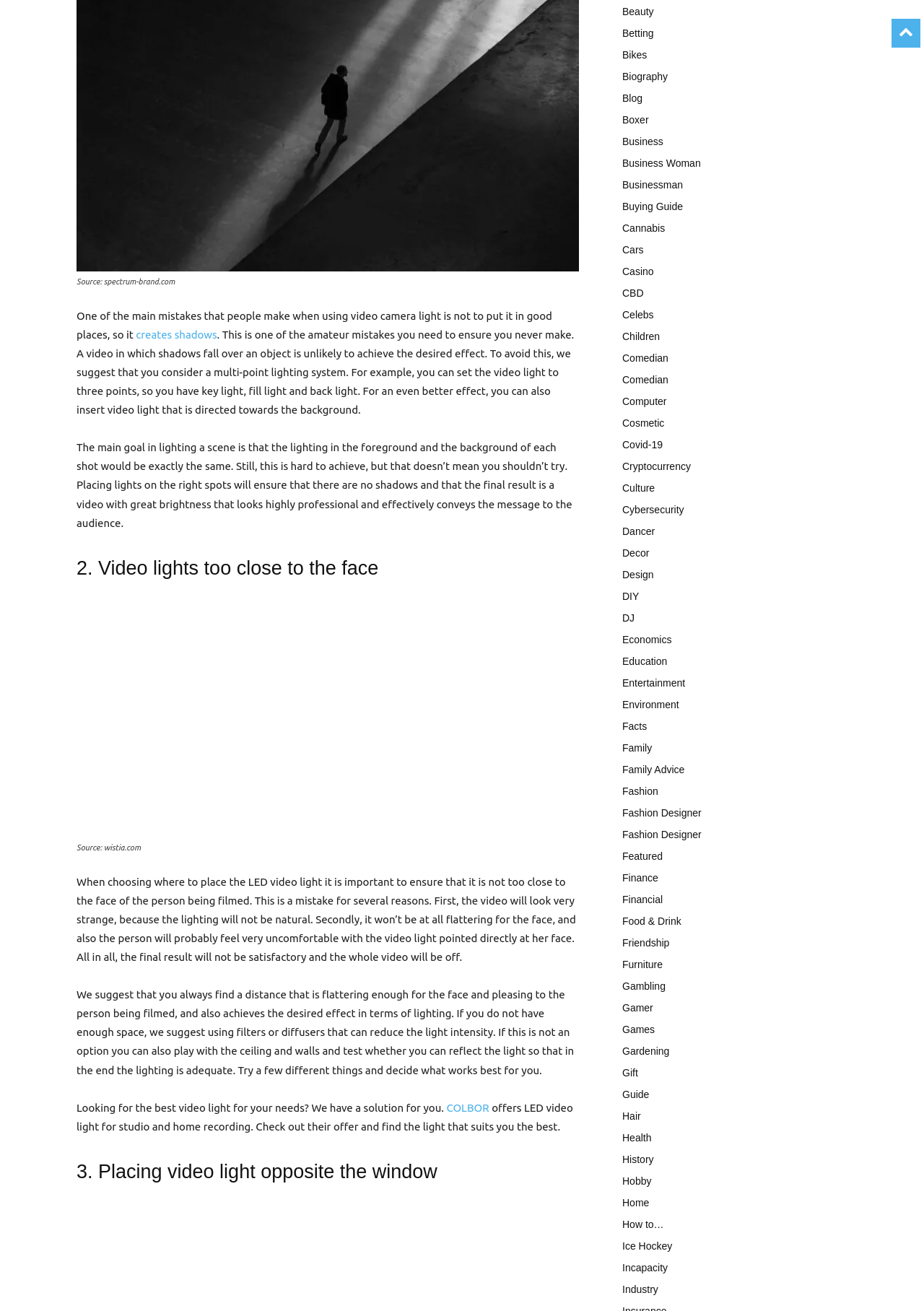Please identify the bounding box coordinates of where to click in order to follow the instruction: "Read Privacy Policy".

None